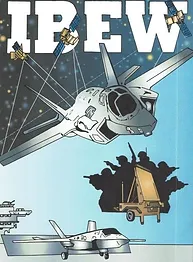Utilize the details in the image to give a detailed response to the question: What is shown alongside the military-themed vehicle?

Below, a military-themed vehicle is shown, alongside a stealth drone, emphasizing the role of electrical workers in critical defense and aerospace projects.